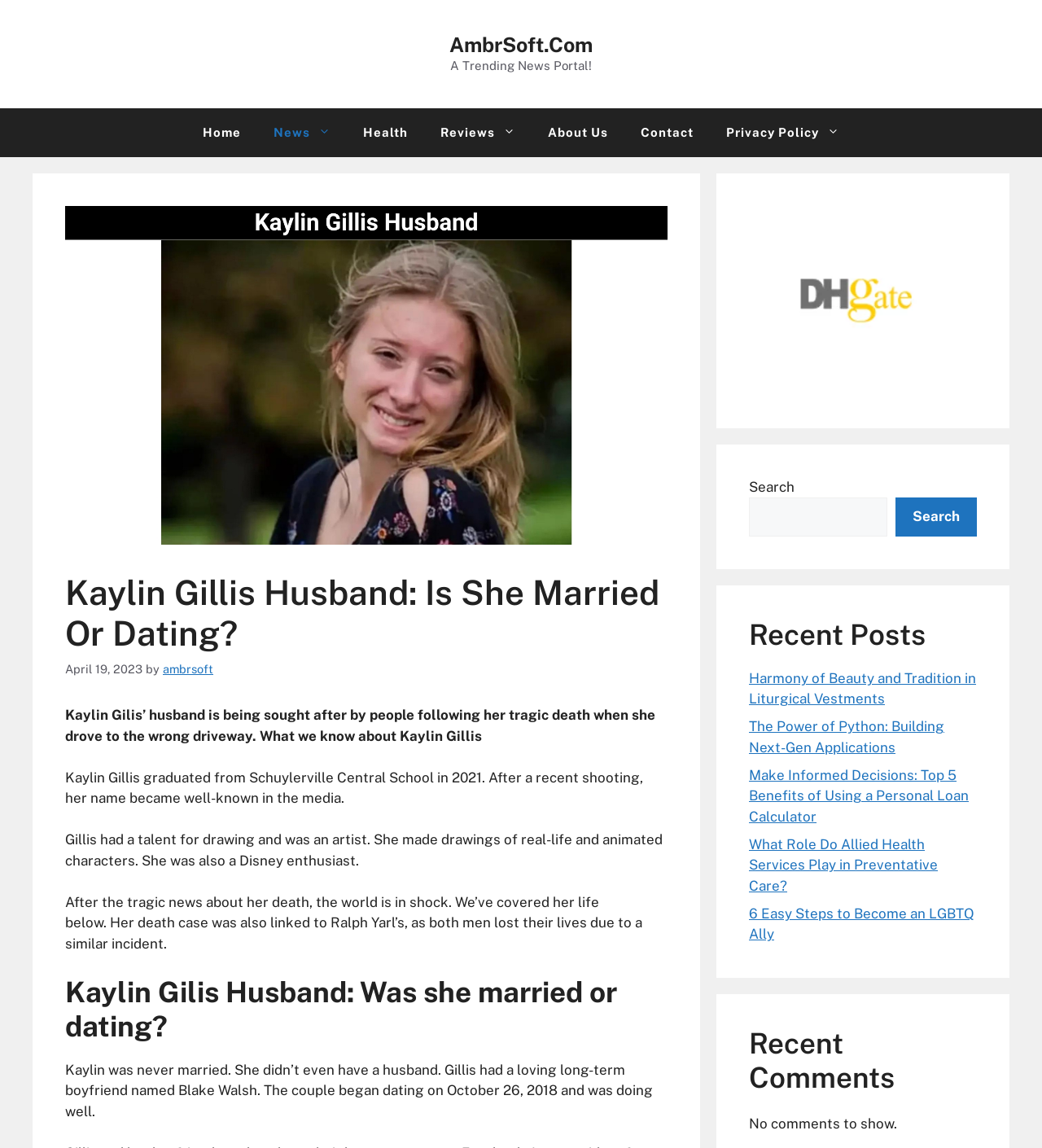Determine the bounding box of the UI element mentioned here: "alt="ศูนย์ศิลปวัฒนธรรม มหาวิทยาลัยขอนแก่น"". The coordinates must be in the format [left, top, right, bottom] with values ranging from 0 to 1.

None